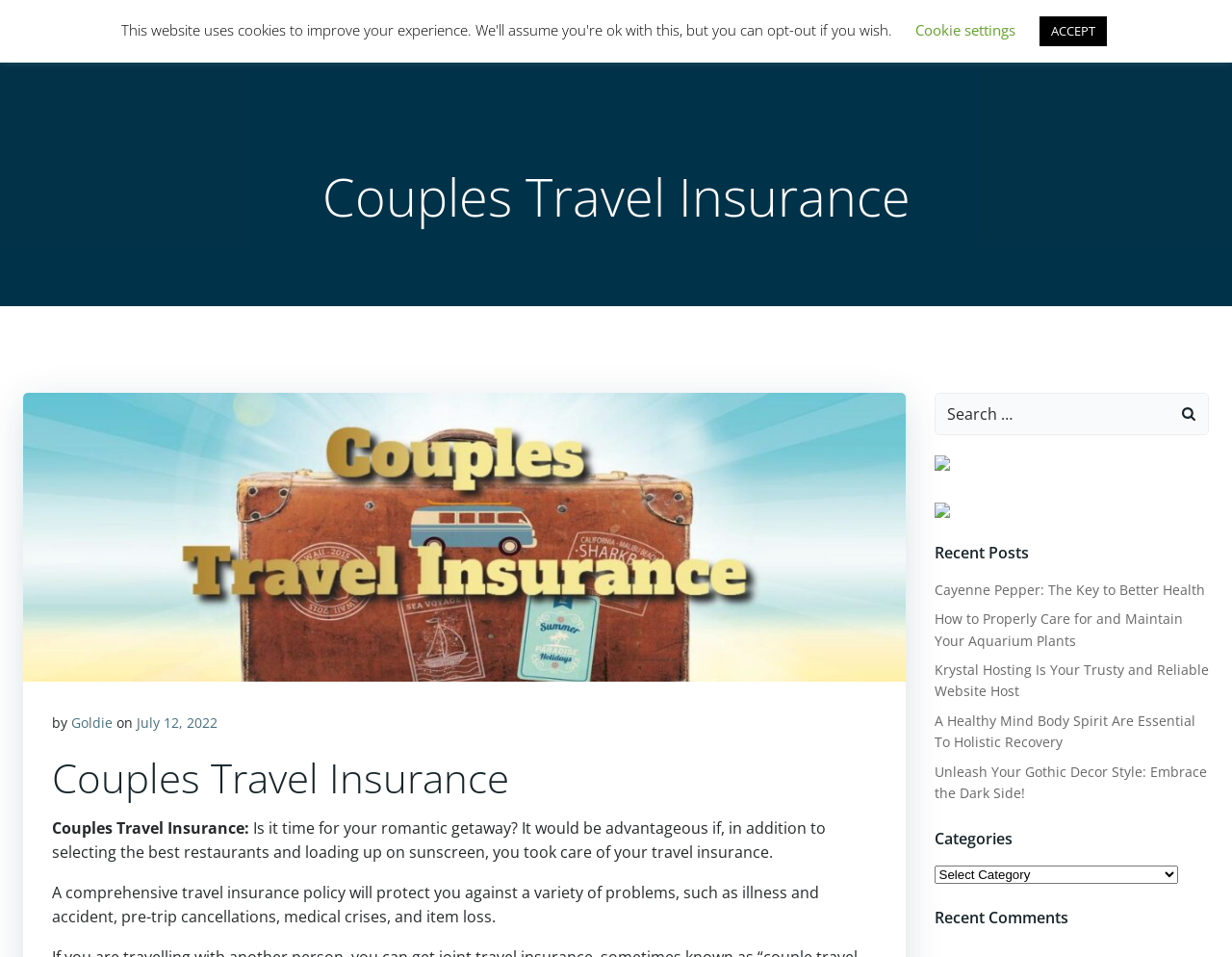Specify the bounding box coordinates for the region that must be clicked to perform the given instruction: "read article about couples travel insurance".

[0.042, 0.854, 0.67, 0.902]